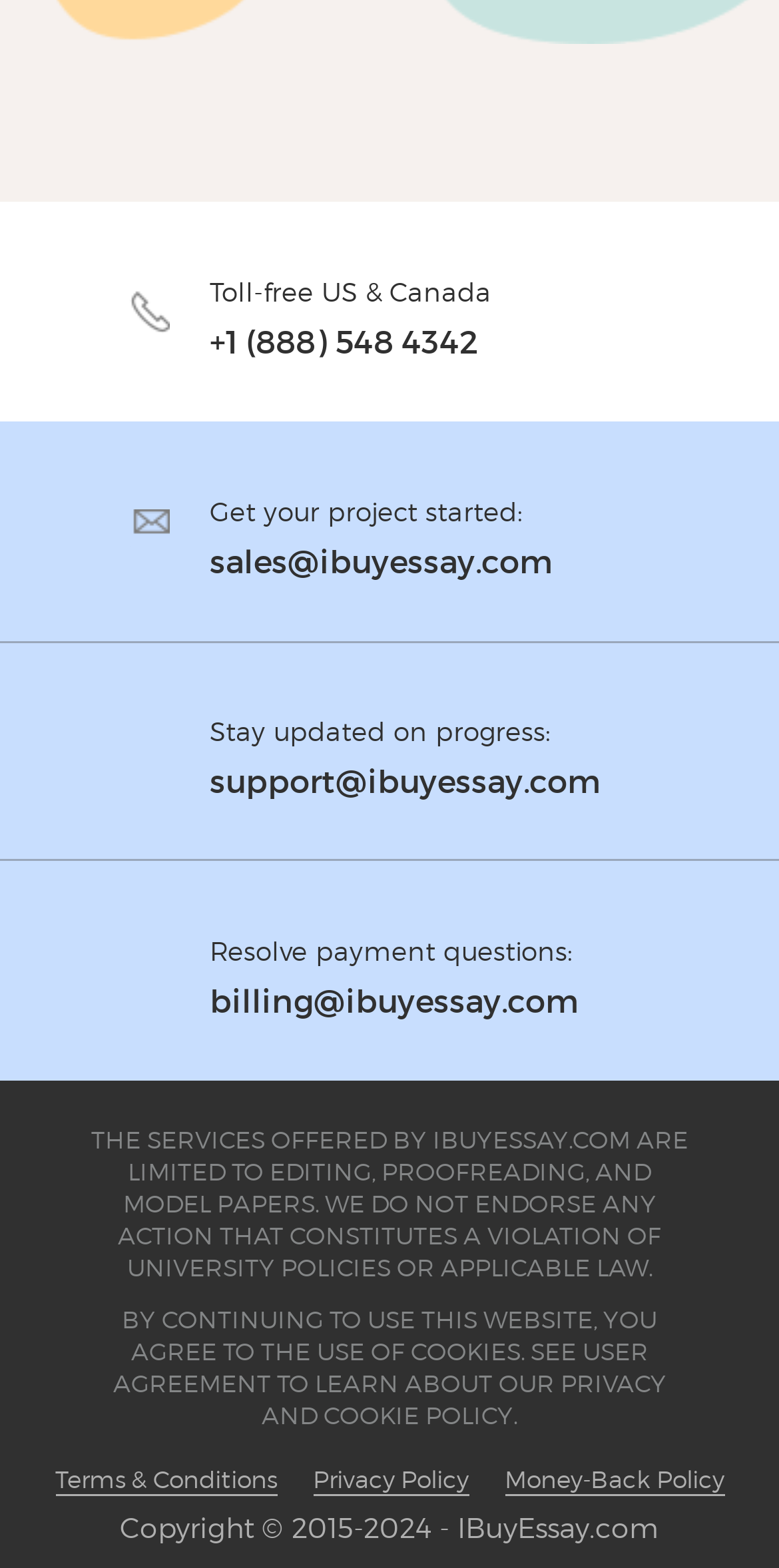Use a single word or phrase to answer this question: 
What is the toll-free number for US and Canada?

+1 (888) 548 4342